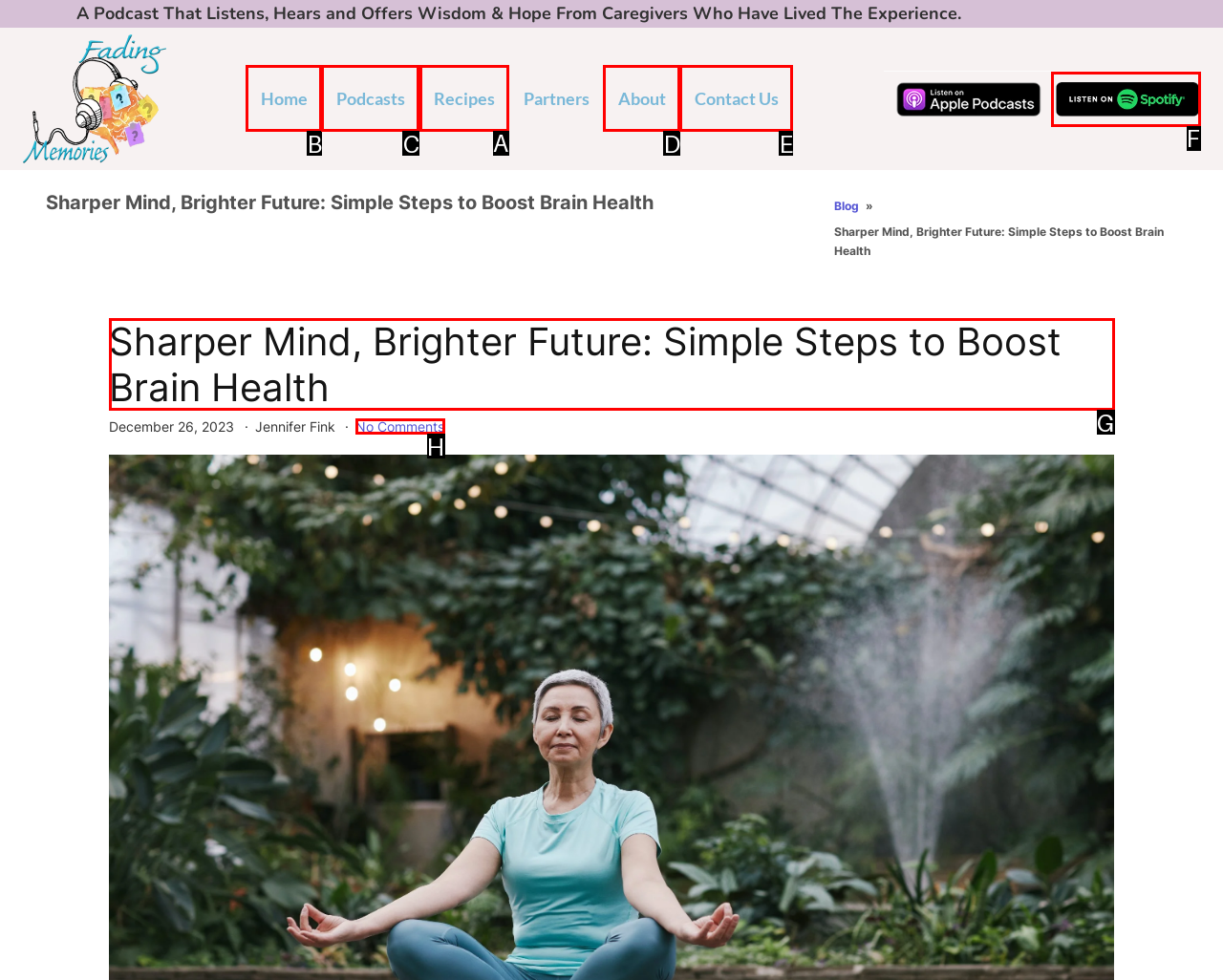Determine which option you need to click to execute the following task: View the 'Recipes' page. Provide your answer as a single letter.

A